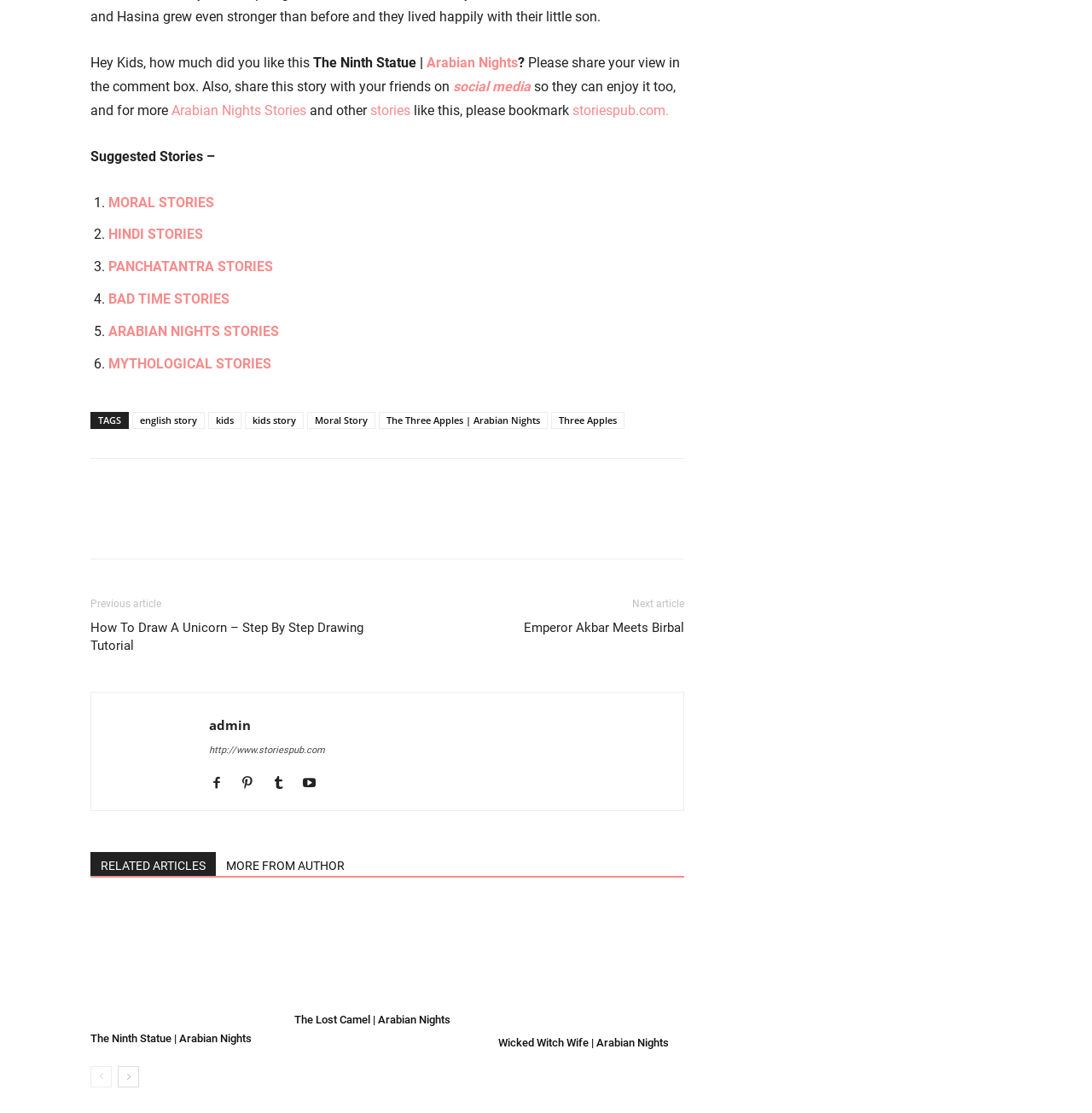Pinpoint the bounding box coordinates of the area that must be clicked to complete this instruction: "Click on the 'Arabian Nights' link".

[0.391, 0.049, 0.474, 0.064]